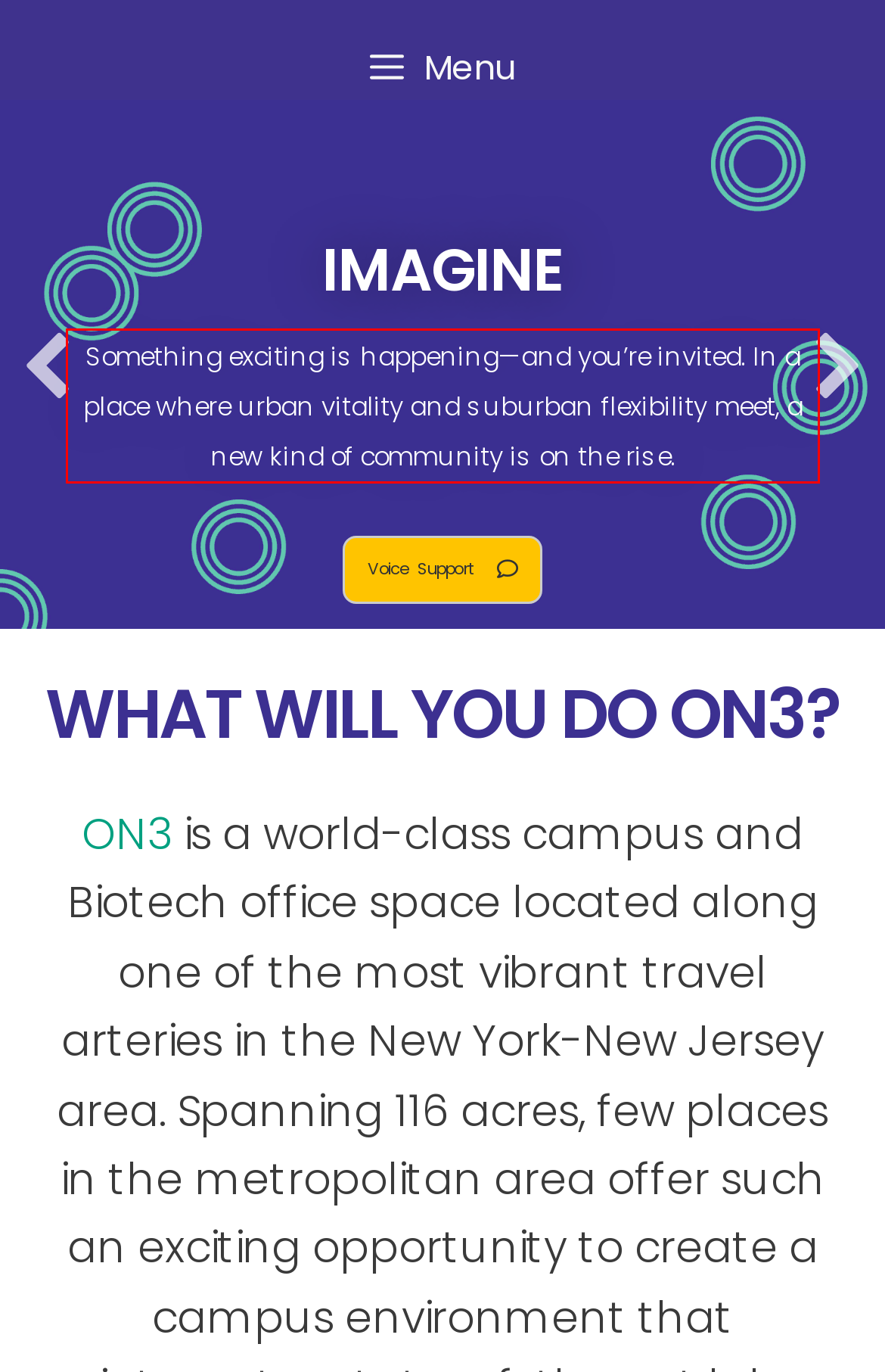With the provided screenshot of a webpage, locate the red bounding box and perform OCR to extract the text content inside it.

Something exciting is happening—and you’re invited. In a place where urban vitality and suburban flexibility meet, a new kind of community is on the rise.